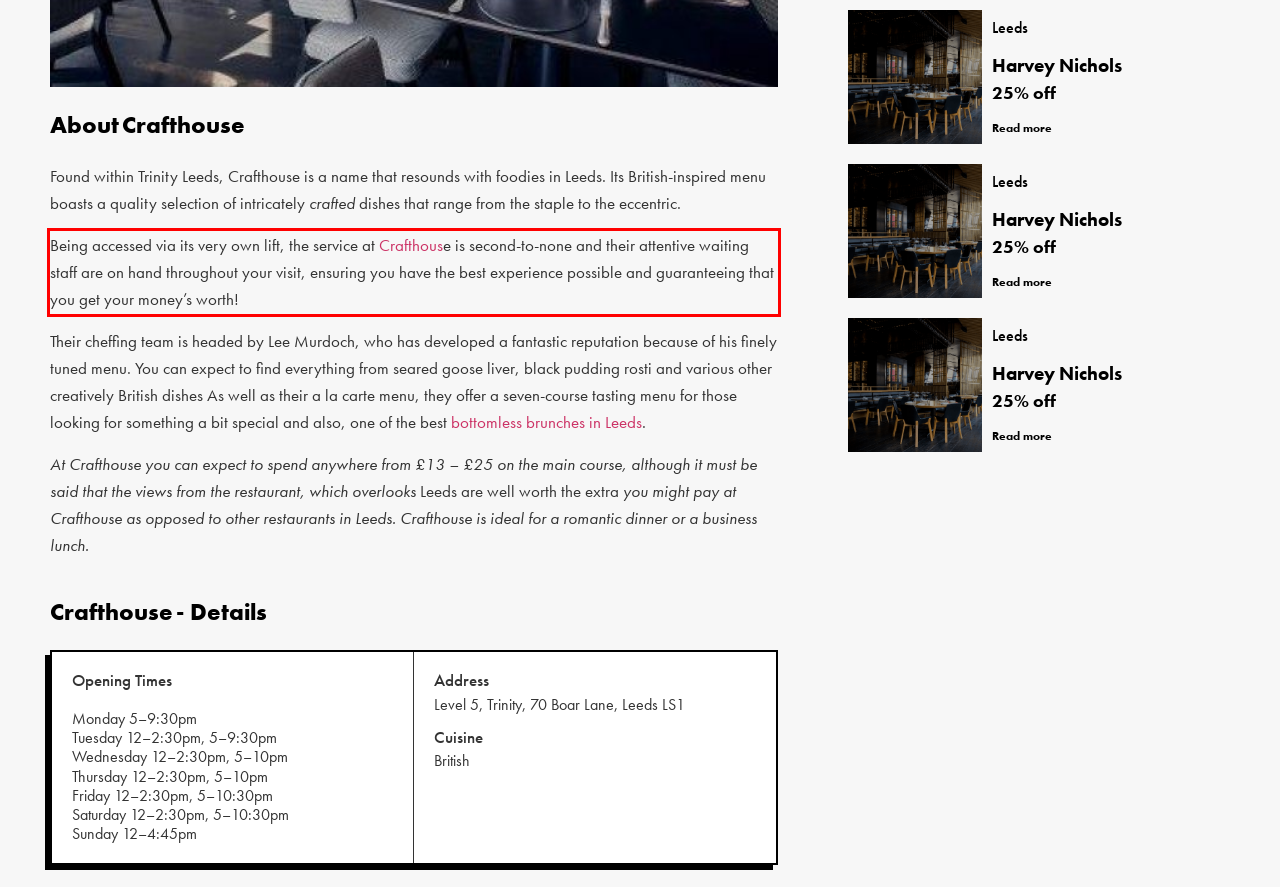Please recognize and transcribe the text located inside the red bounding box in the webpage image.

Being accessed via its very own lift, the service at Crafthouse is second-to-none and their attentive waiting staff are on hand throughout your visit, ensuring you have the best experience possible and guaranteeing that you get your money’s worth!